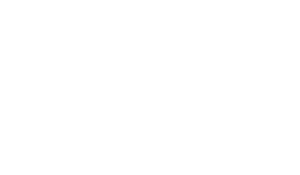What occasion is the car ideal for?
Based on the image, please offer an in-depth response to the question.

According to the caption, the Rolls Royce Silver Shadow is an ideal choice for special occasions, particularly prom nights where making a memorable entrance is paramount.